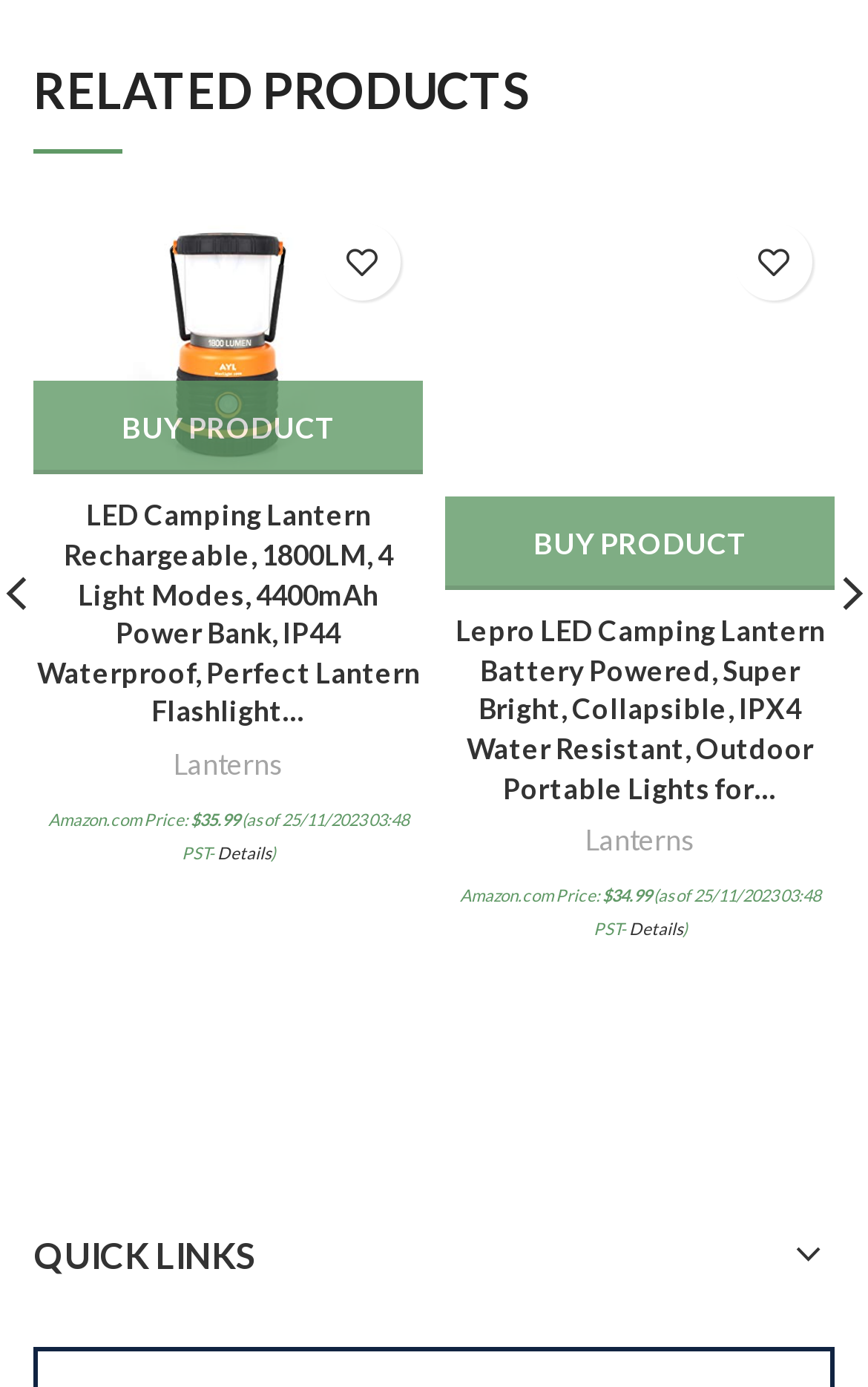What is the name of the second product?
Carefully analyze the image and provide a detailed answer to the question.

I read the heading of the second product, which is 'Lepro LED Camping Lantern Battery Powered, Super Bright, Collapsible, IPX4 Water Resistant, Outdoor Portable Lights for…', and extracted the name of the product as 'Lepro LED Camping Lantern'.